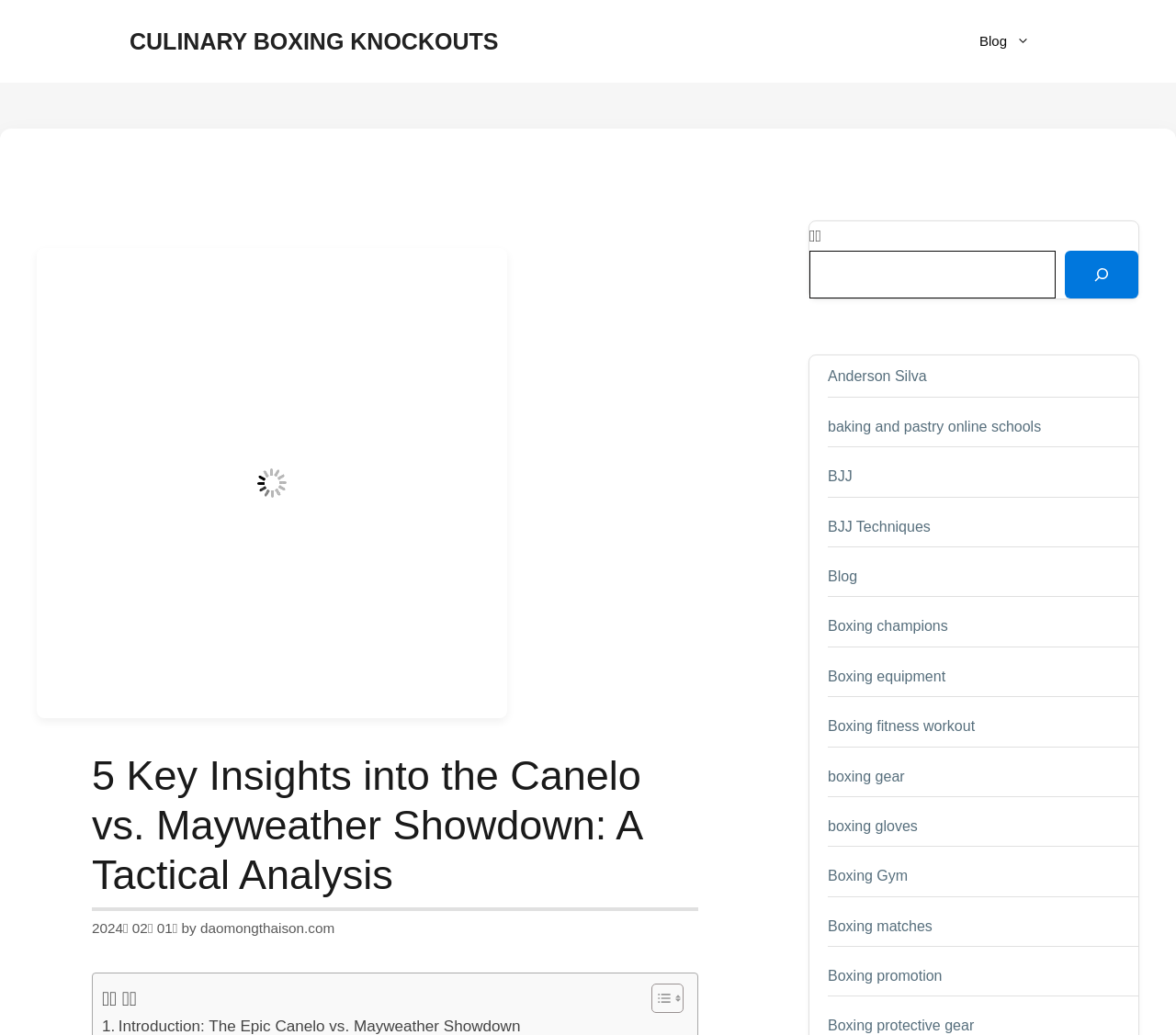Identify the bounding box coordinates of the area that should be clicked in order to complete the given instruction: "Click the 'CULINARY BOXING KNOCKOUTS' link". The bounding box coordinates should be four float numbers between 0 and 1, i.e., [left, top, right, bottom].

[0.11, 0.028, 0.424, 0.052]